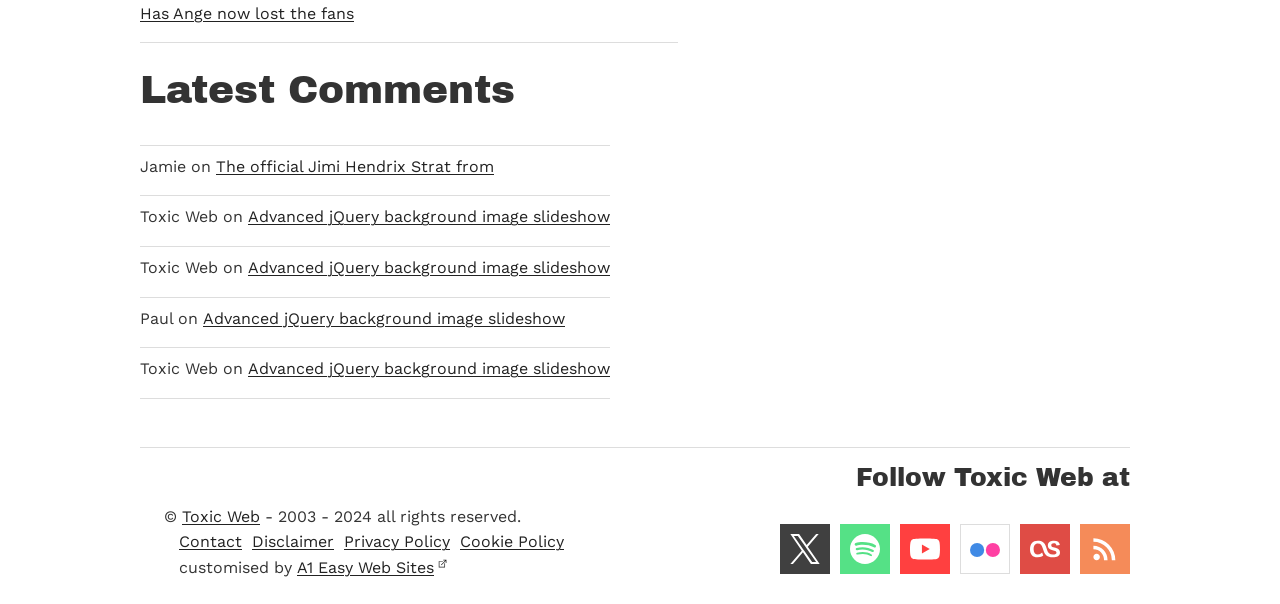Identify the bounding box for the UI element specified in this description: "A1 Easy Web Sites". The coordinates must be four float numbers between 0 and 1, formatted as [left, top, right, bottom].

[0.232, 0.924, 0.35, 0.955]